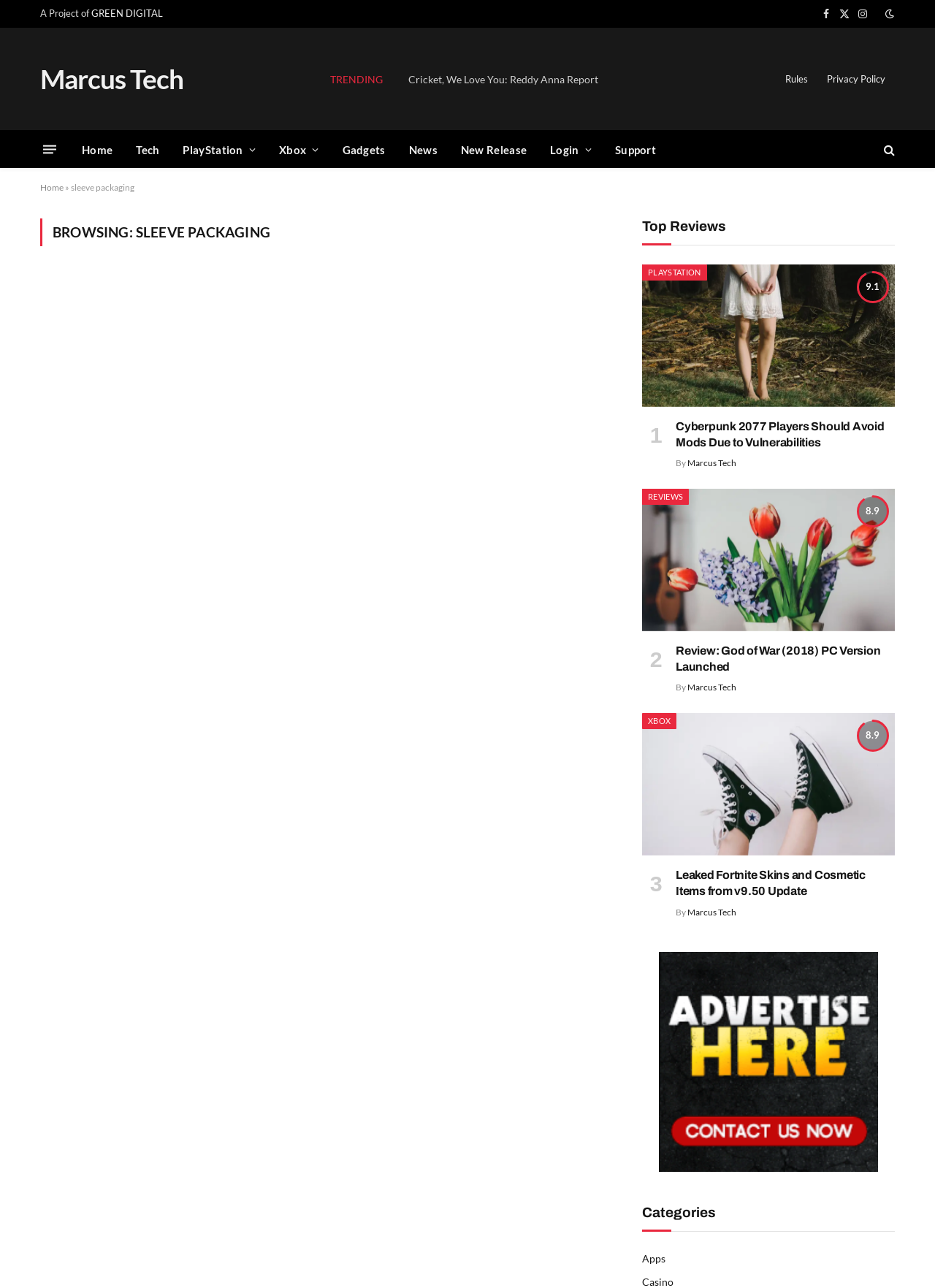Please locate the bounding box coordinates of the element that should be clicked to achieve the given instruction: "Open Newsletter Volume 8".

None